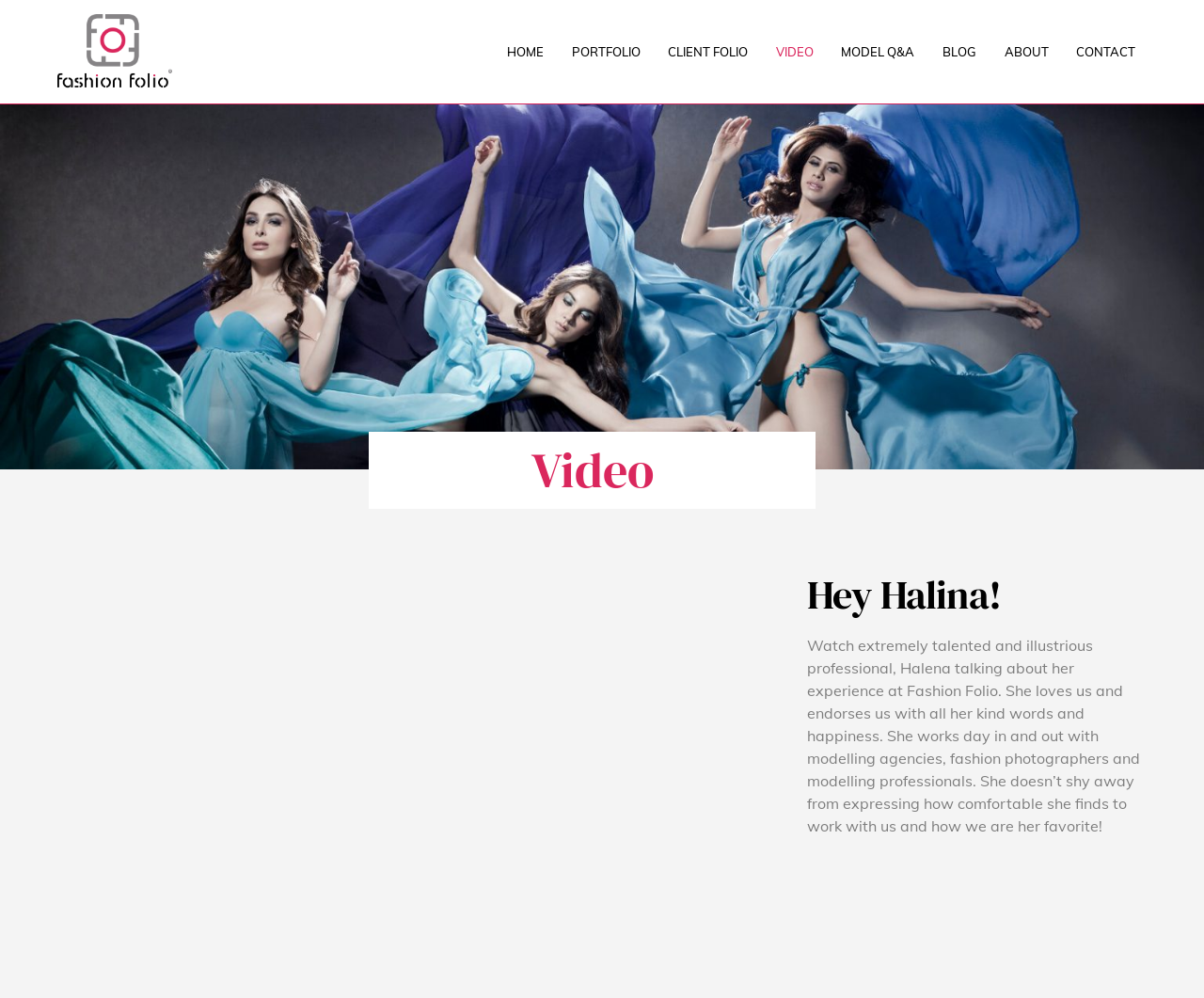Describe every aspect of the webpage in a detailed manner.

The webpage is about Fashion Folio, a platform that showcases videos of professionals in the fashion industry. At the top of the page, there is a navigation menu with seven links: HOME, PORTFOLIO, CLIENT FOLIO, VIDEO, MODEL Q&A, BLOG, and ABOUT, followed by CONTACT at the far right. 

Below the navigation menu, there is a large banner image that spans the entire width of the page, taking up about a third of the screen. 

On the left side of the page, there is a heading that reads "Video", and below it, an iframe that likely contains a video player. 

To the right of the iframe, there is a heading that reads "Hey Halina!", and below it, a block of text that summarizes Halena's experience working with Fashion Folio. The text describes Halena as an extremely talented and illustrious professional who has had a positive experience working with Fashion Folio, and has kind words to say about the platform.